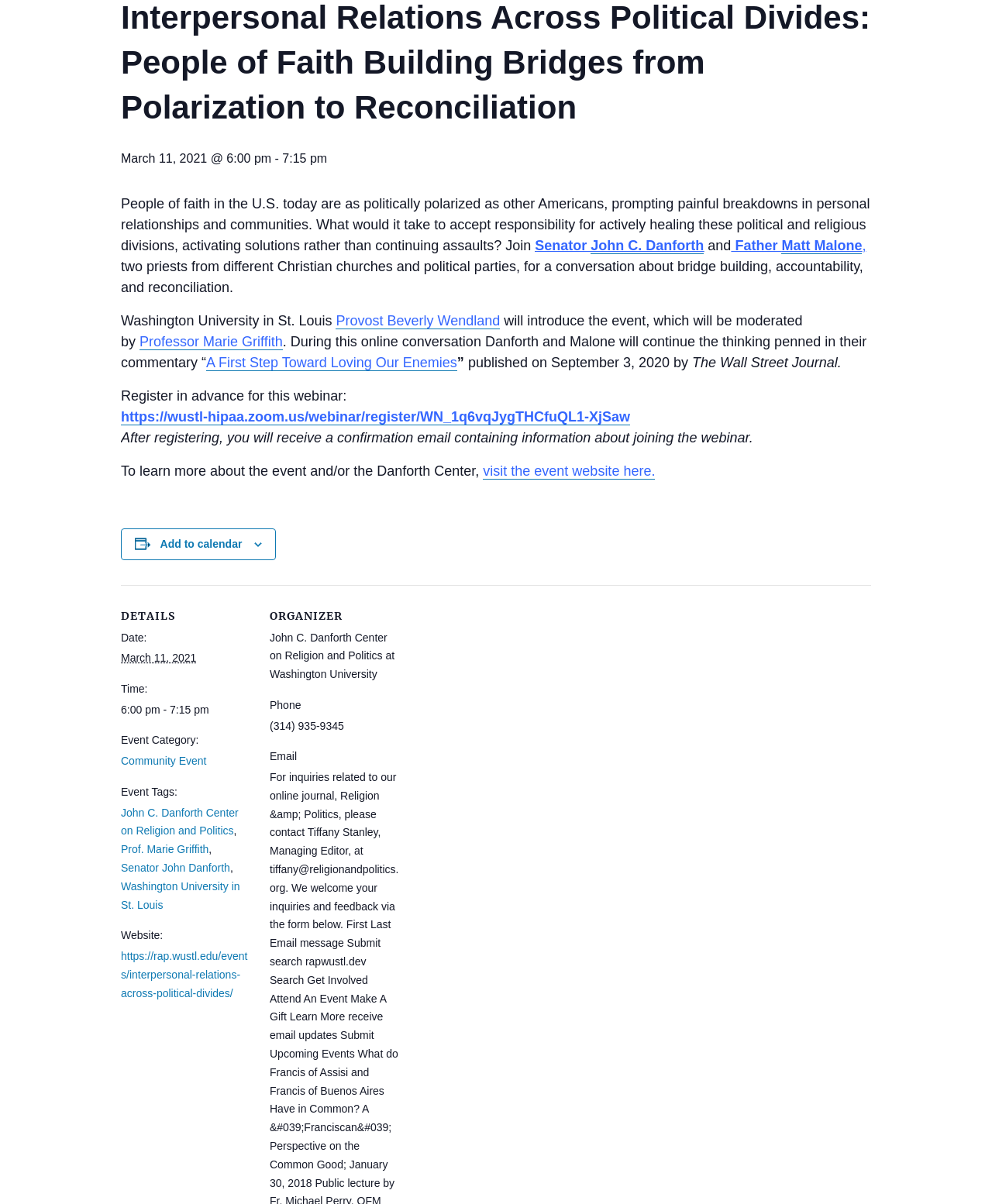Provide the bounding box coordinates for the specified HTML element described in this description: "https://rap.wustl.edu/events/interpersonal-relations-across-political-divides/". The coordinates should be four float numbers ranging from 0 to 1, in the format [left, top, right, bottom].

[0.122, 0.789, 0.25, 0.83]